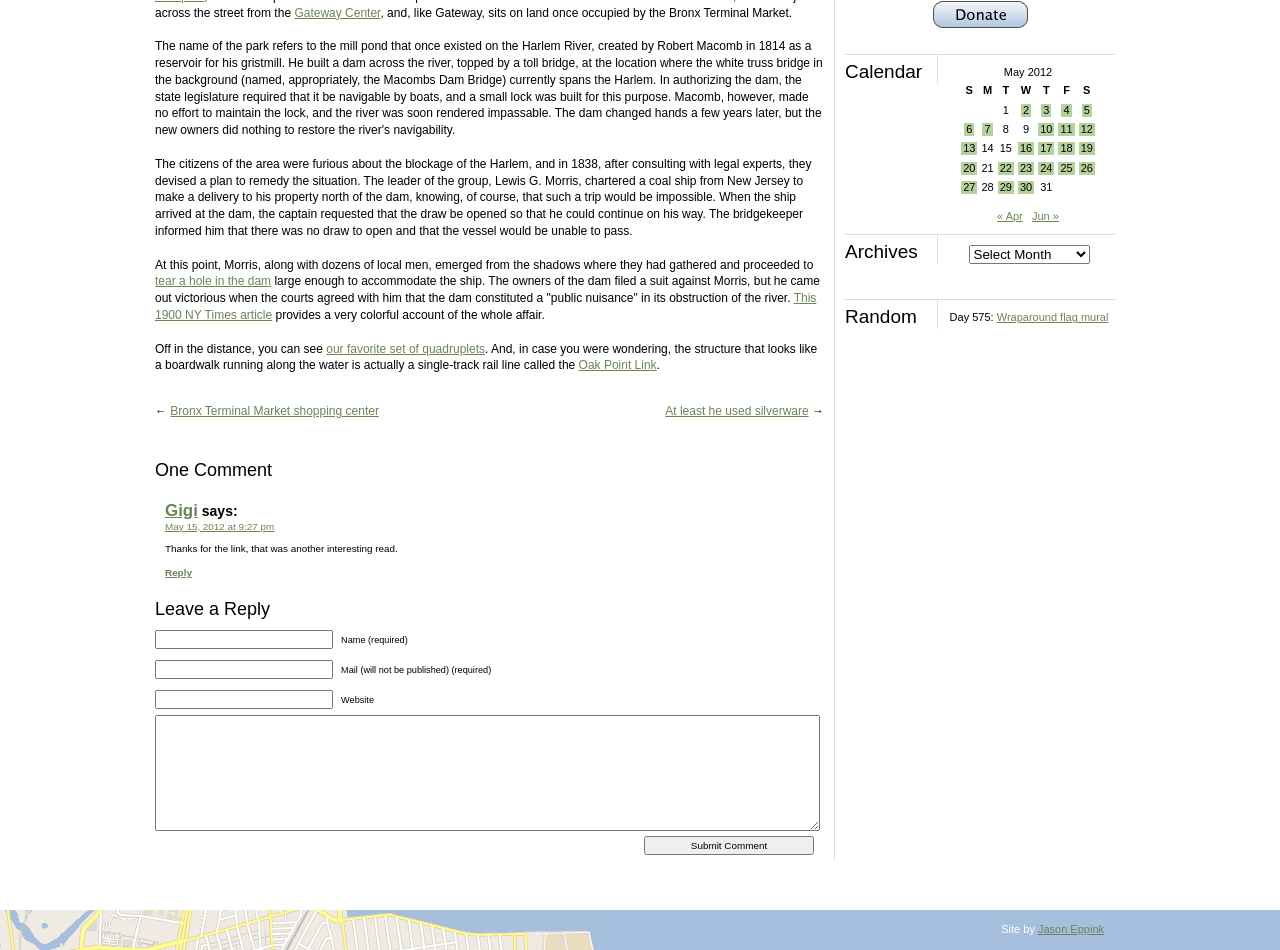Please determine the bounding box coordinates for the UI element described here. Use the format (top-left x, top-left y, bottom-right x, bottom-right y) with values bounded between 0 and 1: Diversity Statement

None